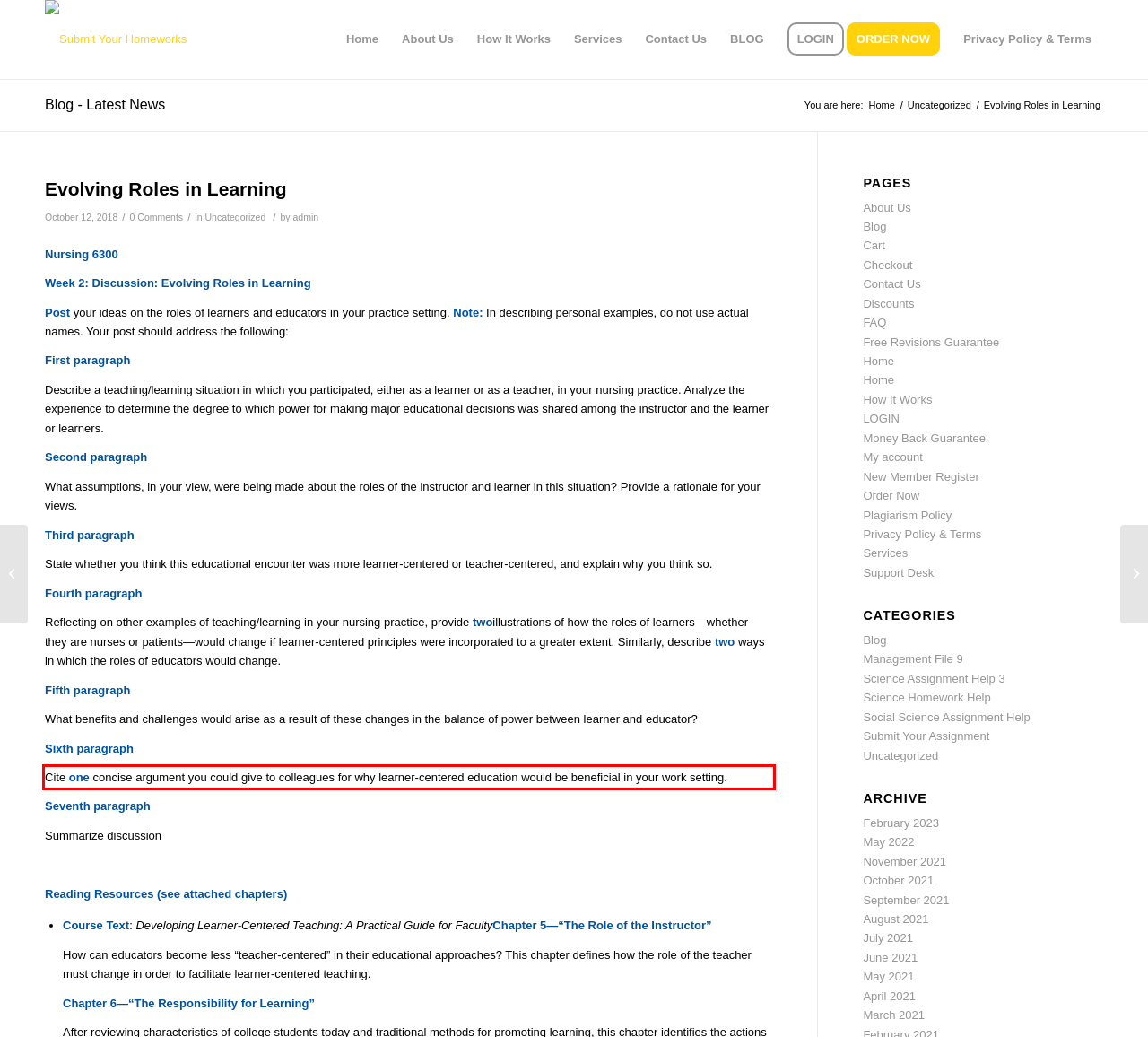Please examine the webpage screenshot and extract the text within the red bounding box using OCR.

Cite one concise argument you could give to colleagues for why learner-centered education would be beneficial in your work setting.